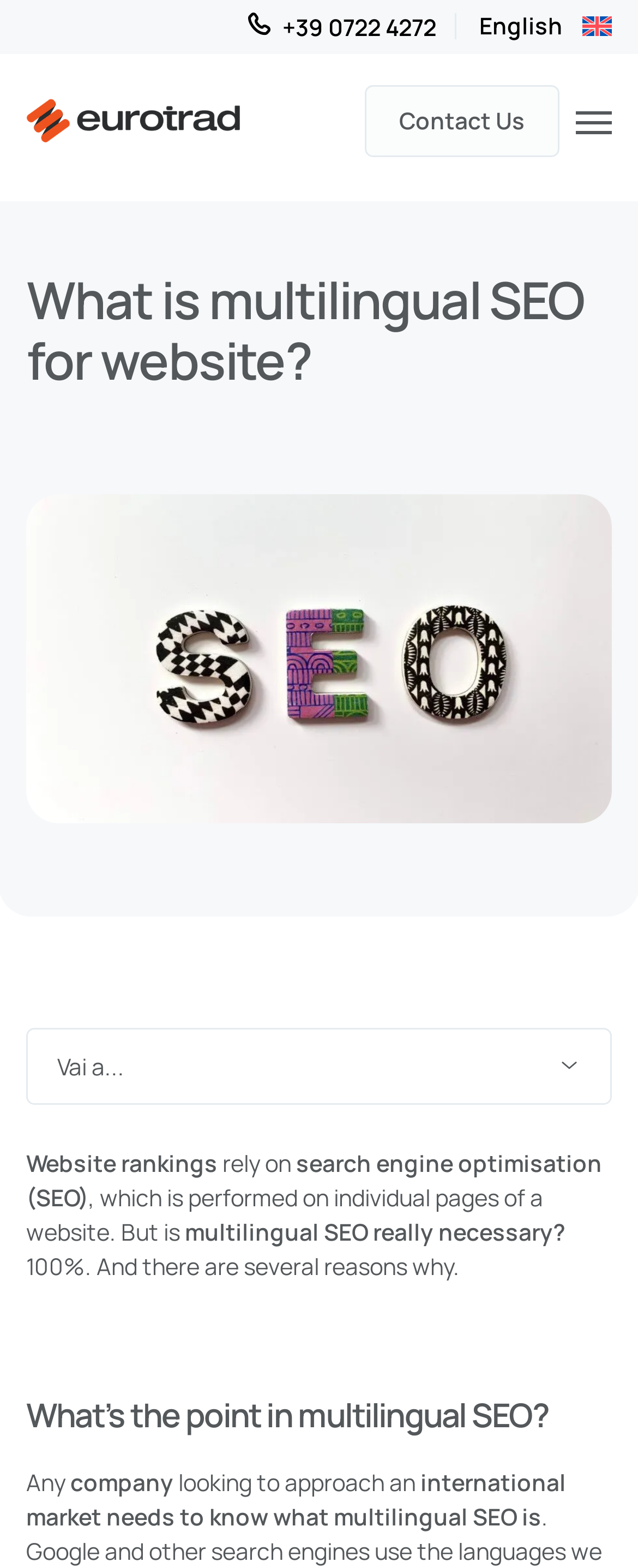Please look at the image and answer the question with a detailed explanation: What is multilingual SEO performed on?

I found the answer by reading the StaticText elements on the webpage, which explain that search engine optimization (SEO) is performed on individual pages of a website, and that multilingual SEO is a specific type of SEO.